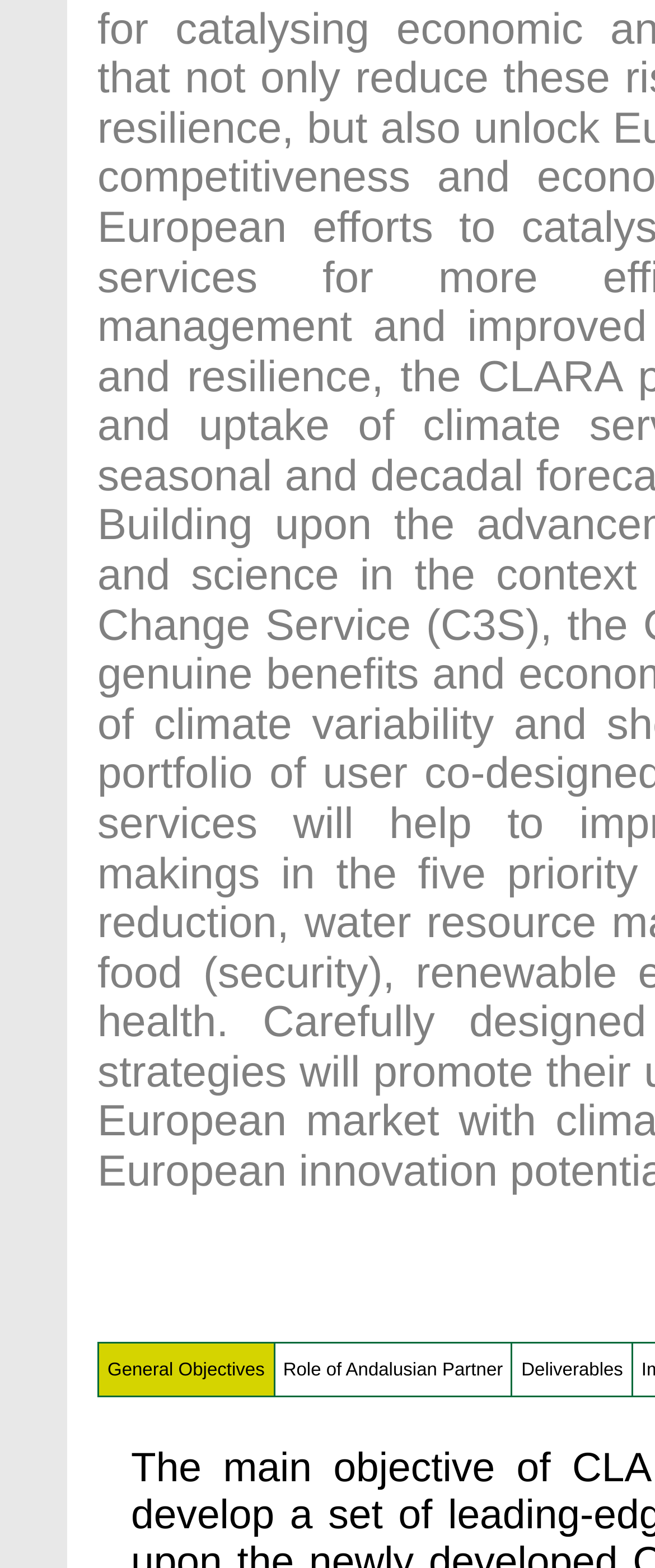Provide a short, one-word or phrase answer to the question below:
What is the first list item?

General Objectives